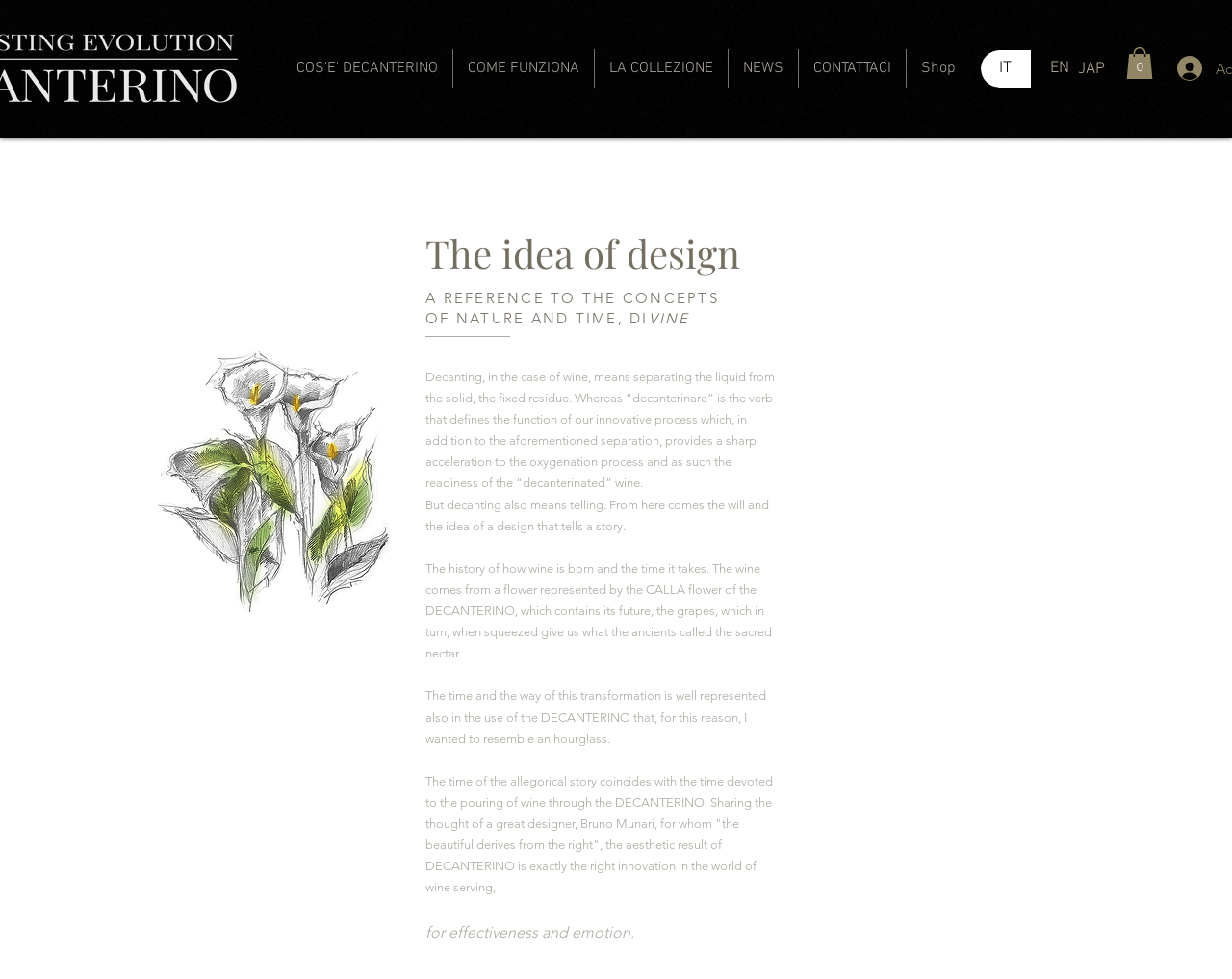Determine the bounding box coordinates of the clickable region to carry out the instruction: "Select English language".

[0.836, 0.051, 0.883, 0.089]